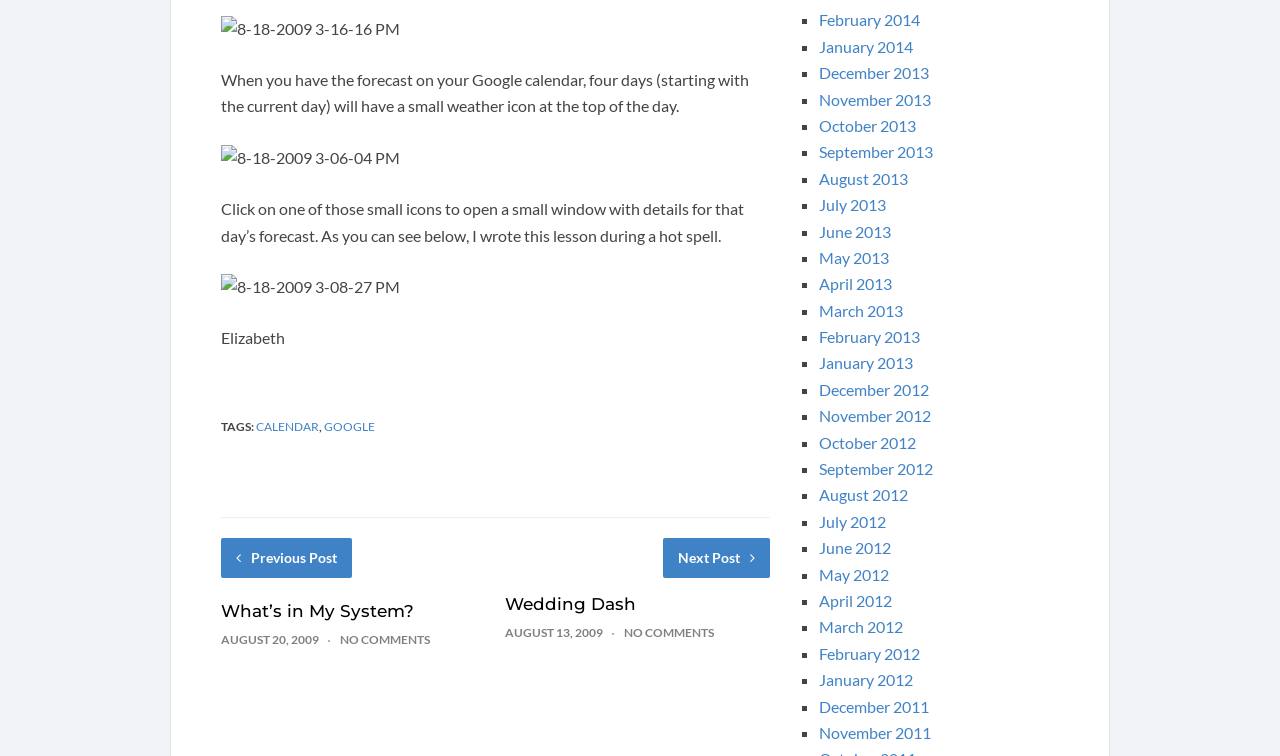Locate the bounding box coordinates of the element to click to perform the following action: 'Browse the archives for 'August 2013''. The coordinates should be given as four float values between 0 and 1, in the form of [left, top, right, bottom].

[0.64, 0.223, 0.709, 0.248]